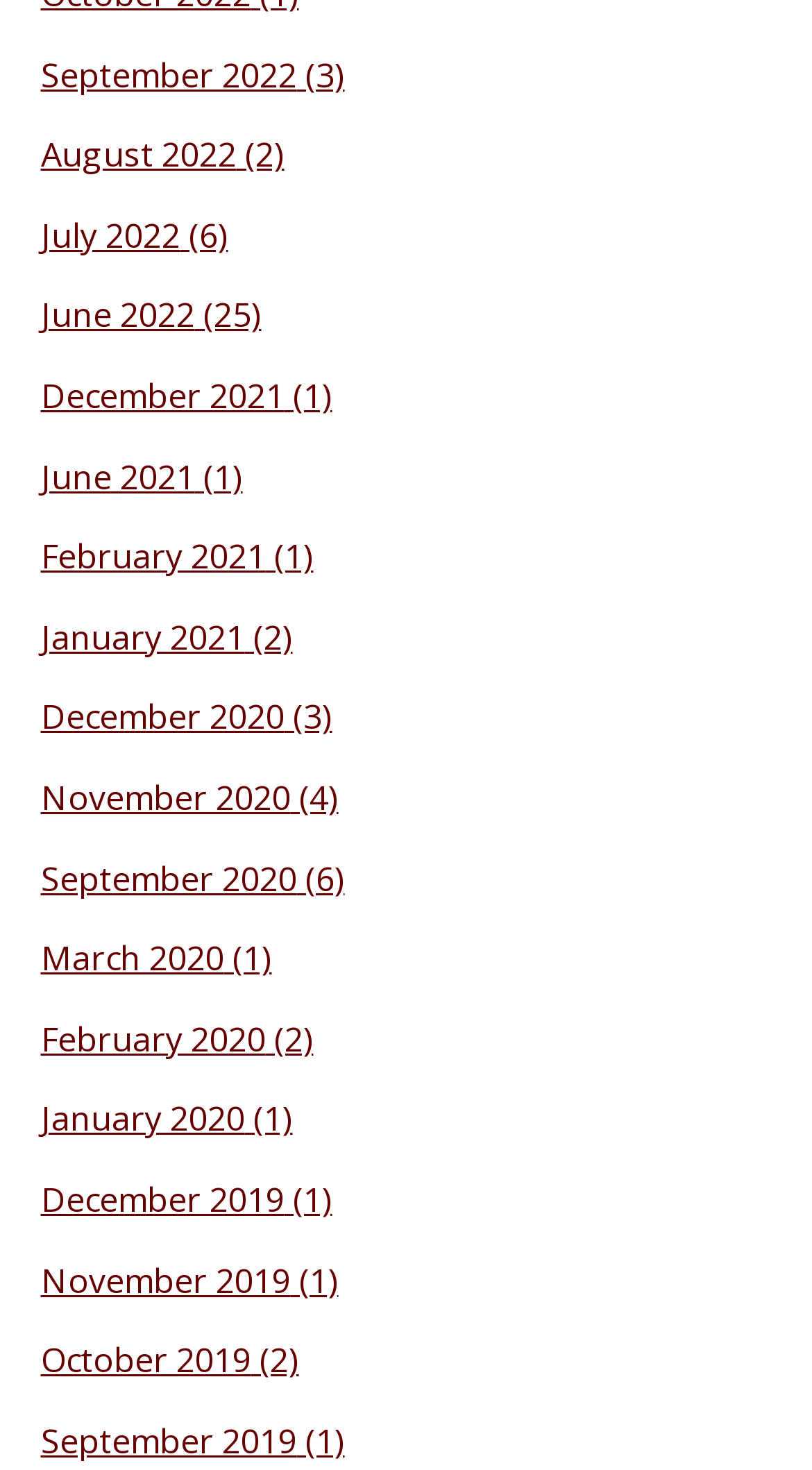Identify the bounding box coordinates of the clickable region necessary to fulfill the following instruction: "Search for something". The bounding box coordinates should be four float numbers between 0 and 1, i.e., [left, top, right, bottom].

None